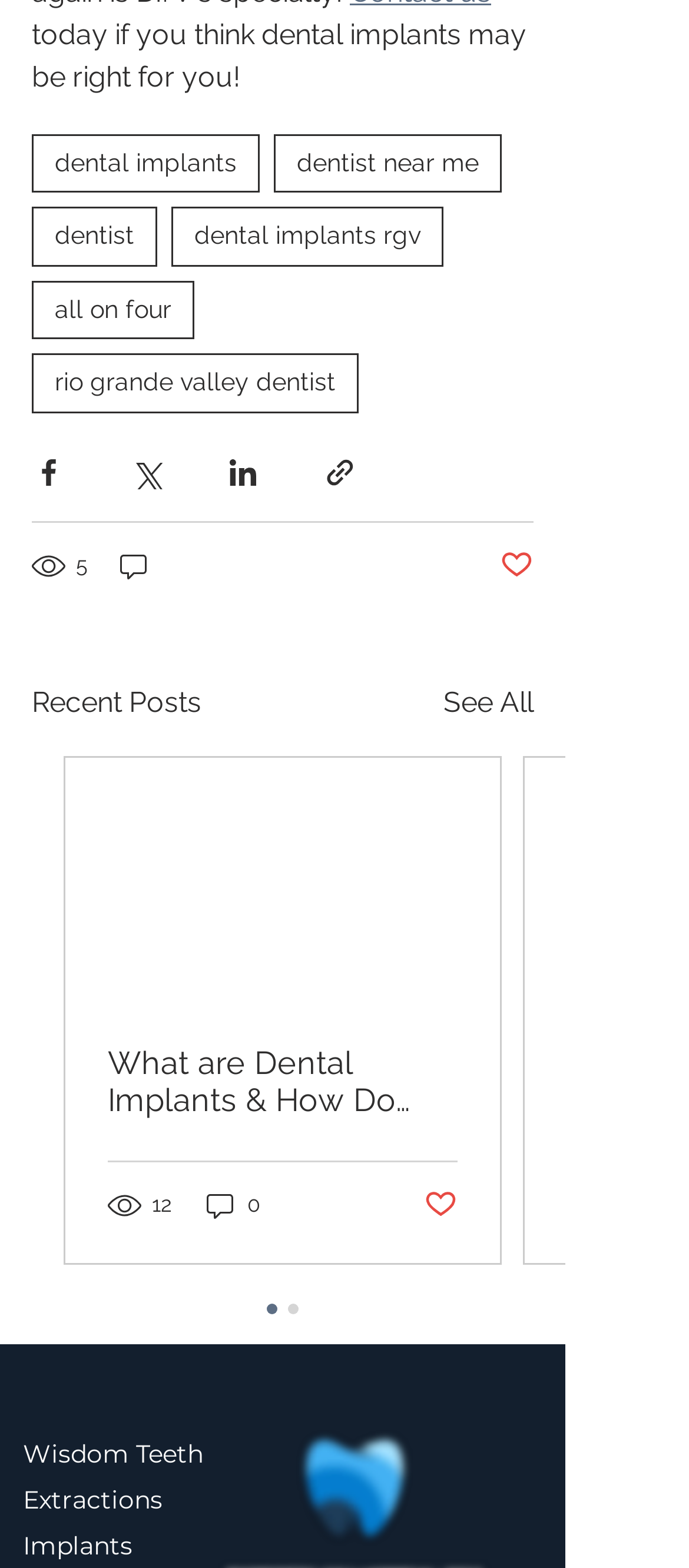Please locate the bounding box coordinates of the element that needs to be clicked to achieve the following instruction: "Share via Facebook". The coordinates should be four float numbers between 0 and 1, i.e., [left, top, right, bottom].

[0.046, 0.291, 0.095, 0.312]